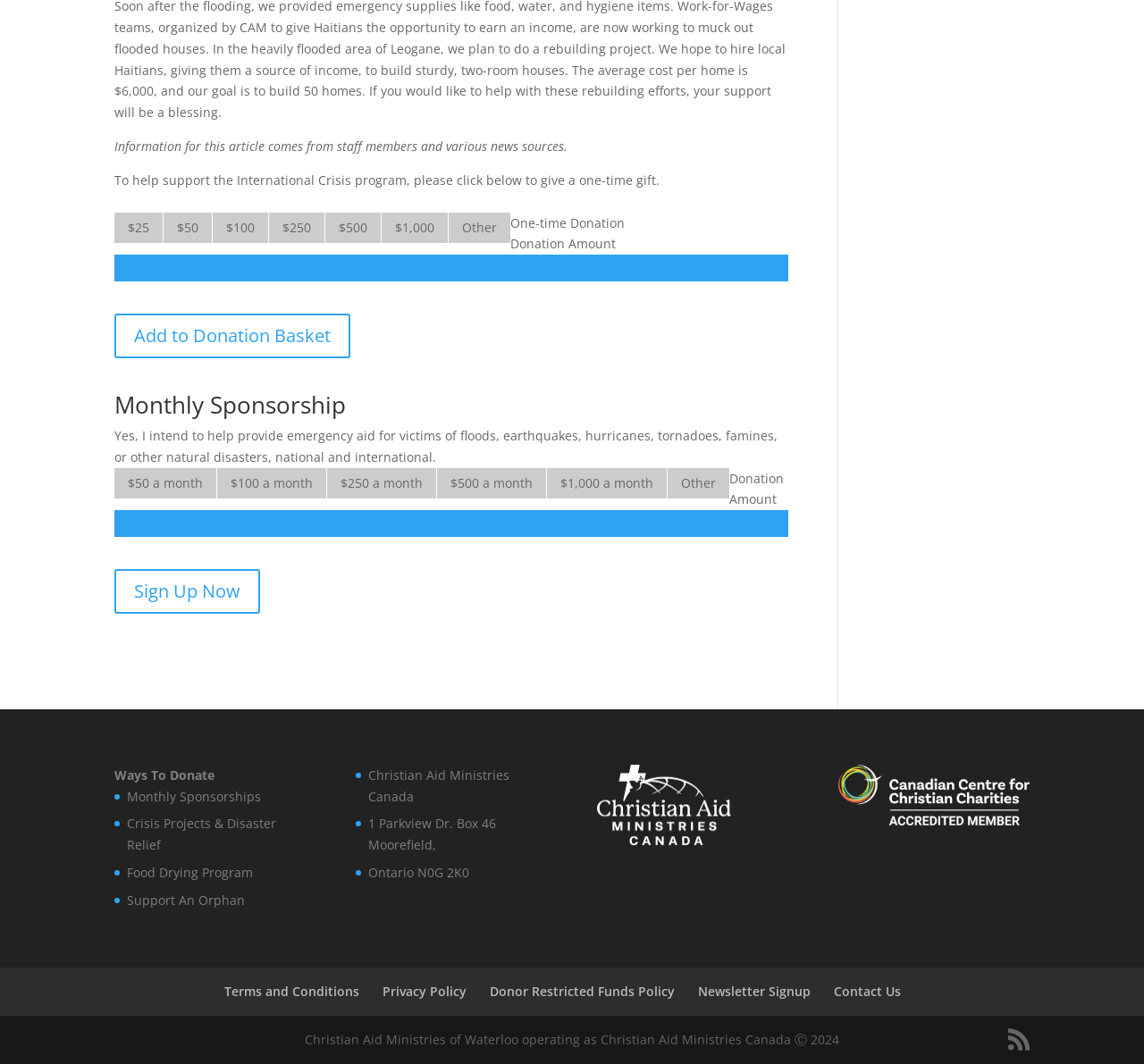Indicate the bounding box coordinates of the clickable region to achieve the following instruction: "Click the 'Add to Donation Basket' button."

[0.1, 0.295, 0.306, 0.337]